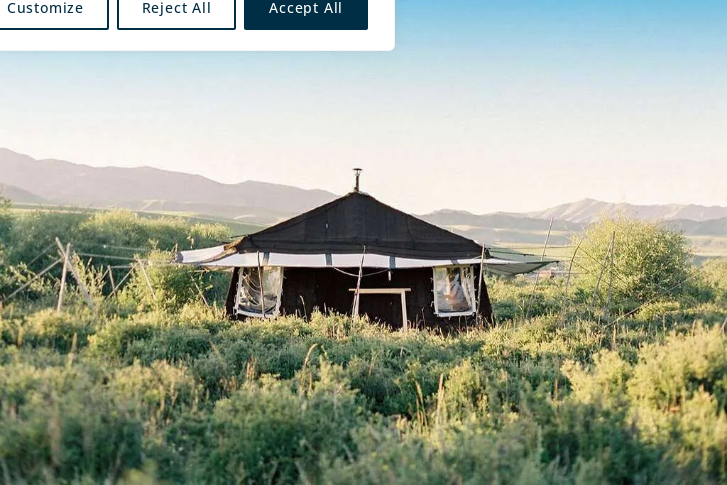Provide a comprehensive description of the image.

The image showcases a traditional black tent, likely a yurt, nestled amidst lush green fields, surrounded by rolling hills and distant mountains. This tent is characteristic of the Tibetan camping experience offered by Norden Camp, where visitors can immerse themselves in the tranquil beauty of nature while enjoying a unique cultural experience. The setting is serene, reflecting the harmony of Tibetan nomadic life, and the surroundings are rich with vibrant greenery, hinting at the natural splendor of the Gansu Province. The camp embodies luxury and comfort, providing a perfect backdrop for life-changing memories in a stunning landscape.